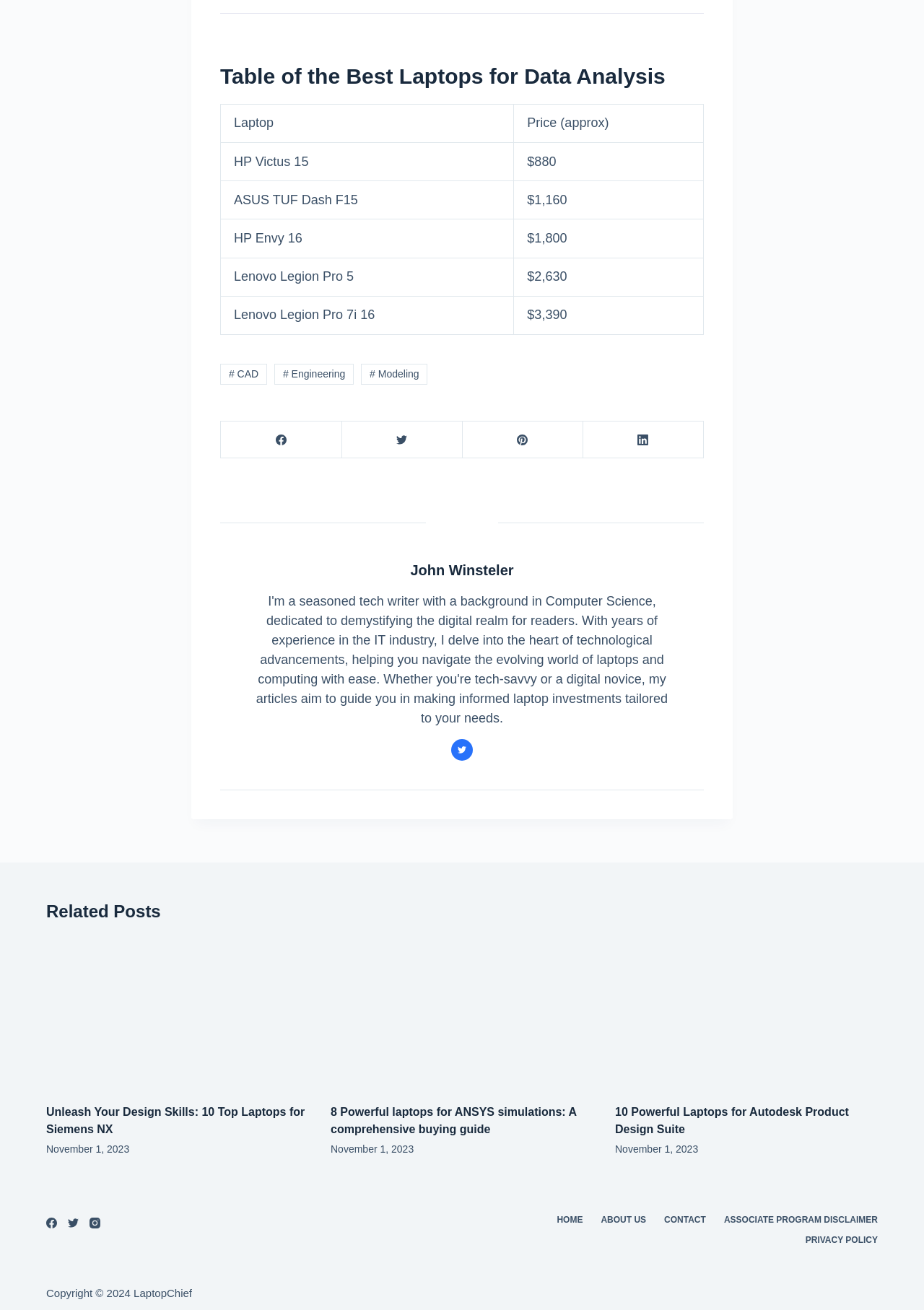Answer with a single word or phrase: 
What social media platforms are linked on the webpage?

Facebook, Twitter, Pinterest, LinkedIn, Instagram